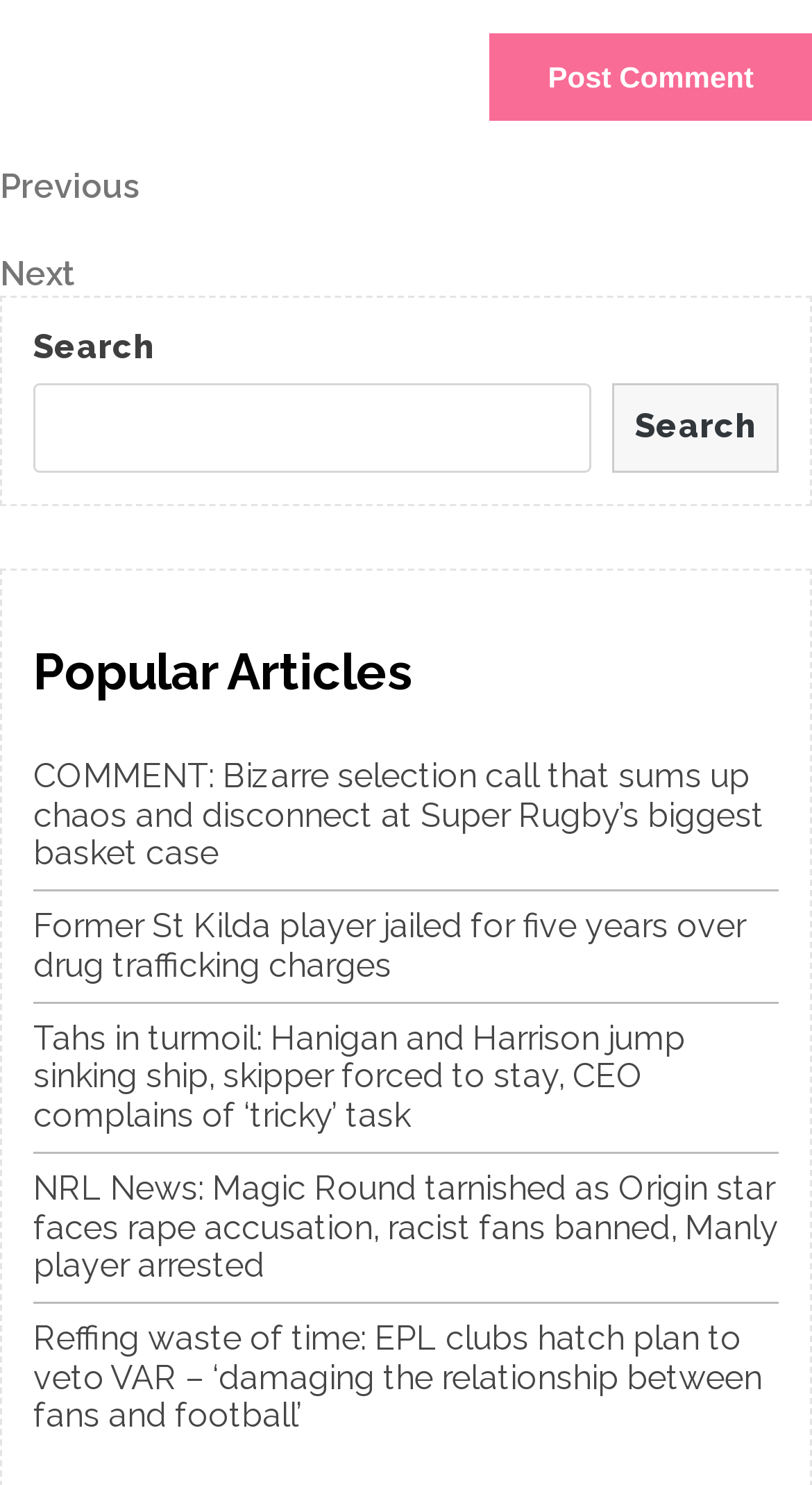Identify the bounding box coordinates of the region I need to click to complete this instruction: "Read popular article".

[0.041, 0.509, 0.941, 0.588]